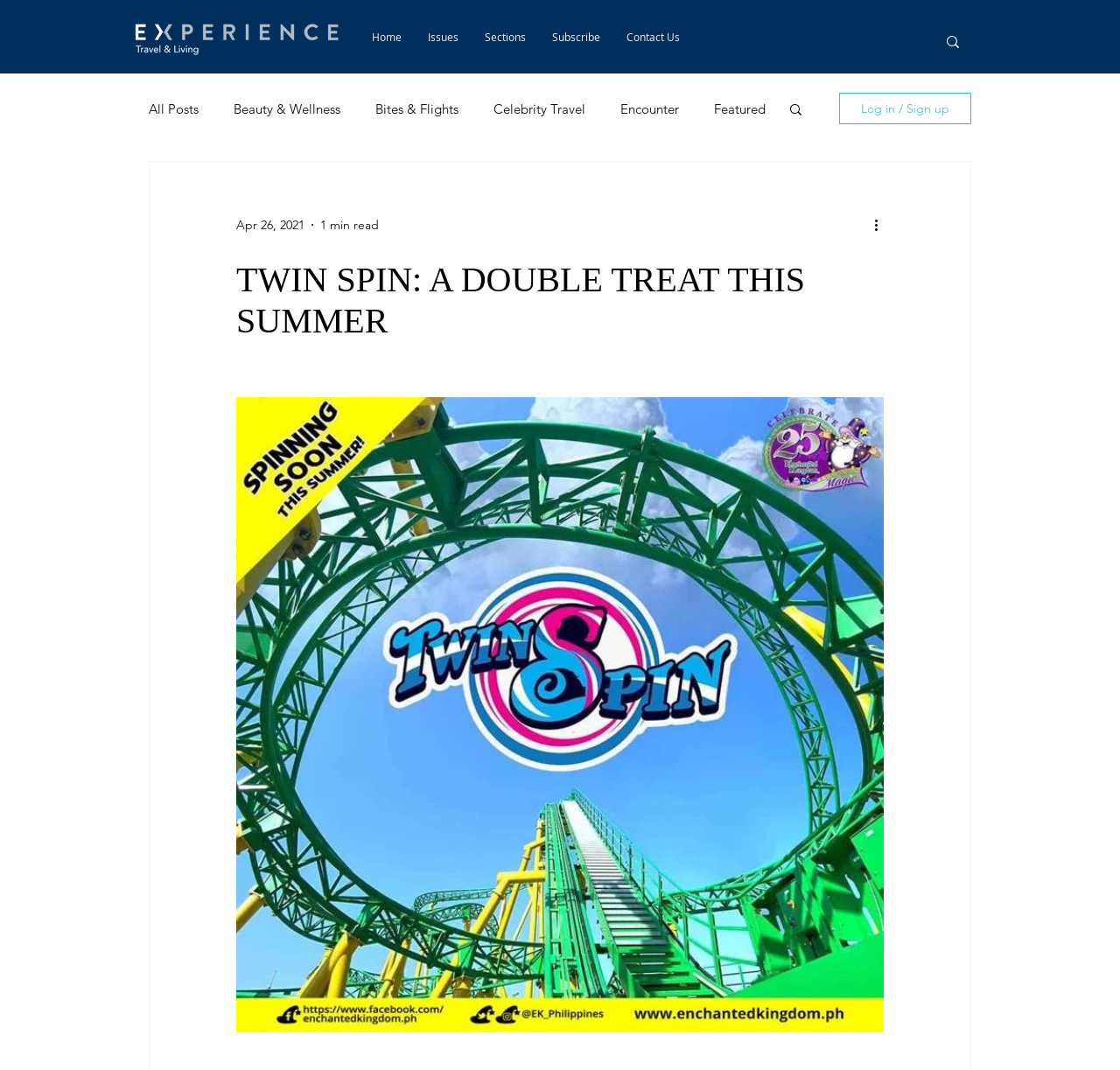Please identify the bounding box coordinates of the area I need to click to accomplish the following instruction: "Search for something".

[0.736, 0.02, 0.812, 0.058]